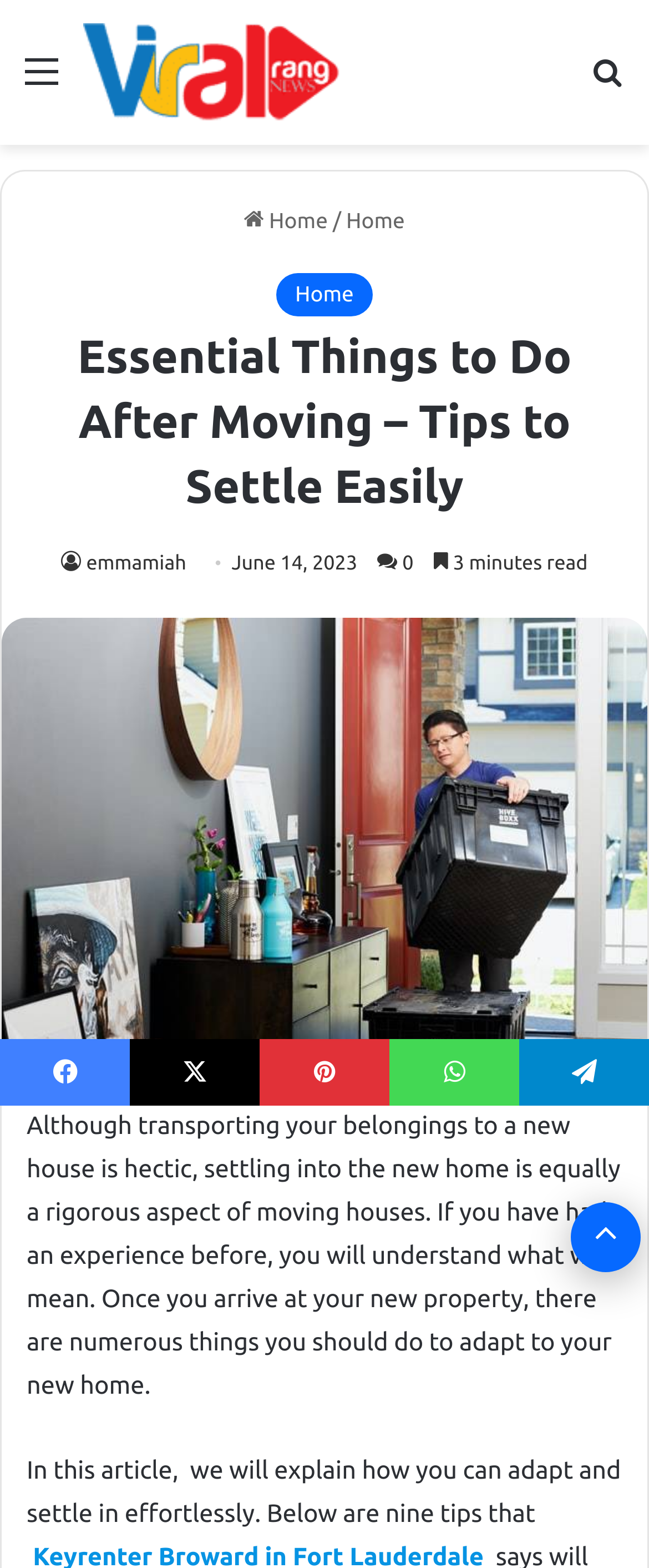Determine the bounding box coordinates of the clickable area required to perform the following instruction: "Go back to top". The coordinates should be represented as four float numbers between 0 and 1: [left, top, right, bottom].

[0.879, 0.767, 0.987, 0.811]